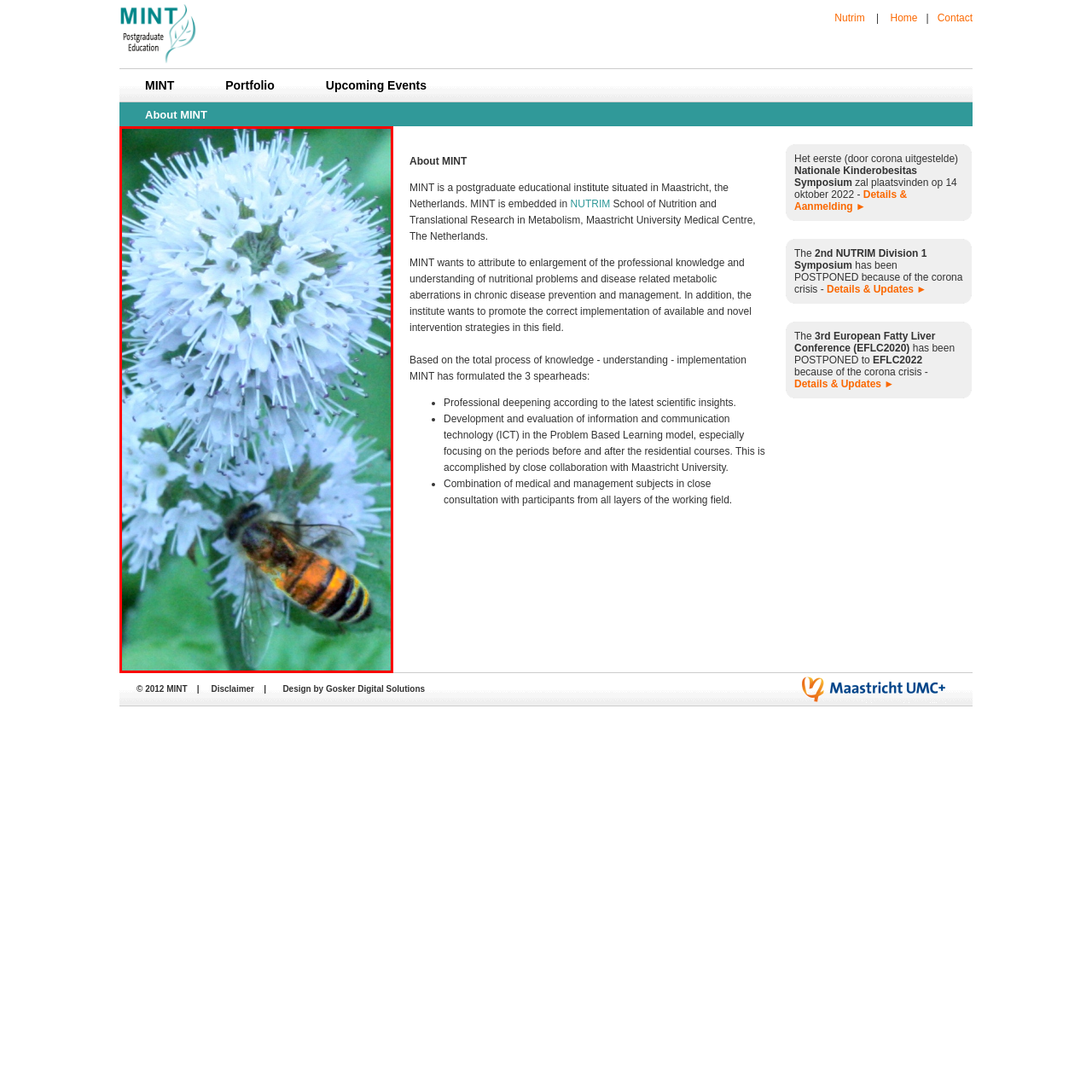What color are the stripes on the bee?
Observe the image within the red bounding box and respond to the question with a detailed answer, relying on the image for information.

The caption describes the bee as having distinctive orange and black stripes, which are likely visible on its body as it collects nectar from the flower.